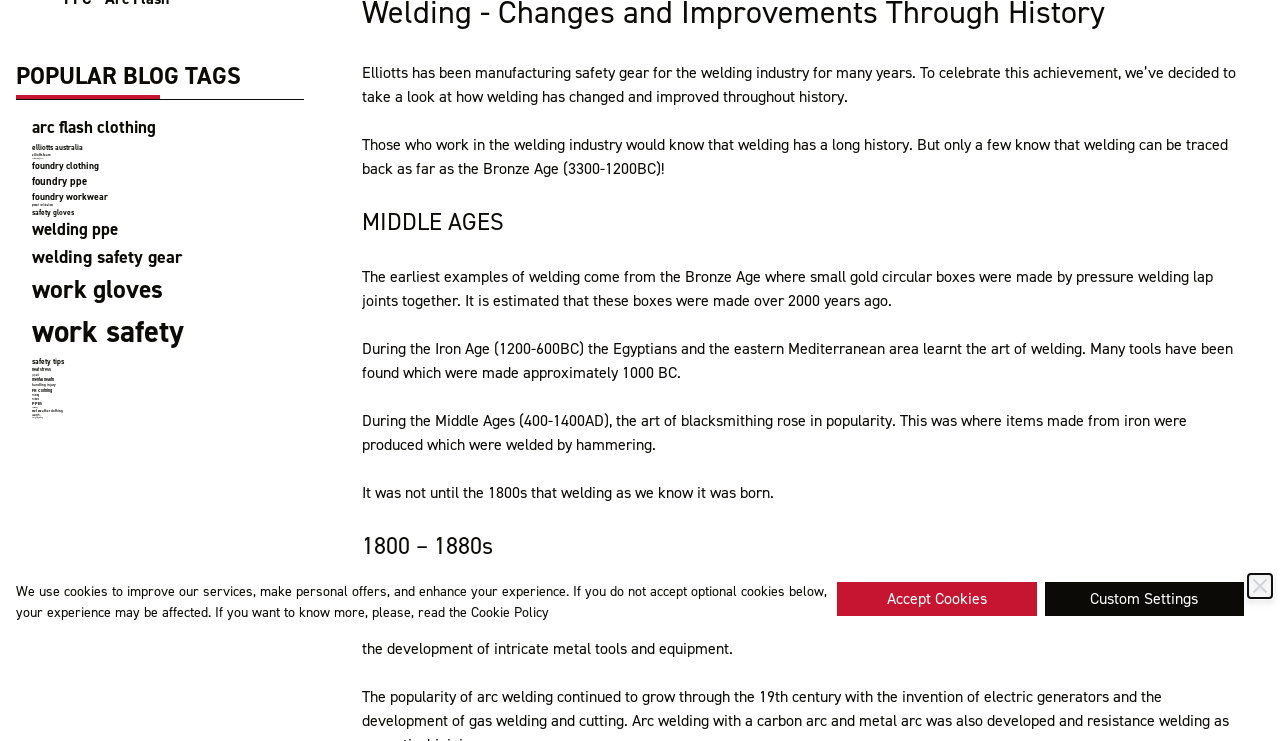Locate the bounding box of the user interface element based on this description: "wet weather clothing".

[0.025, 0.552, 0.225, 0.558]